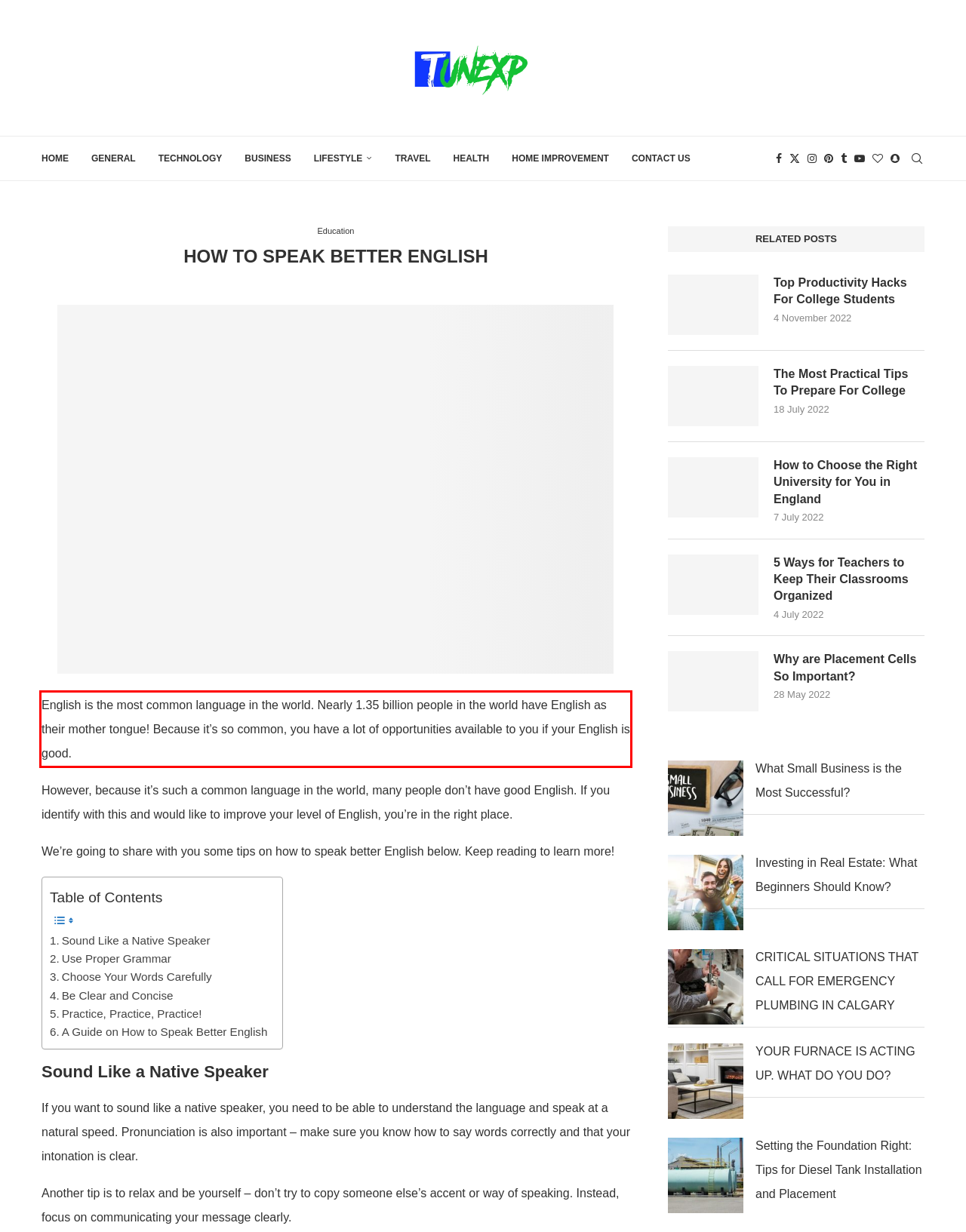Your task is to recognize and extract the text content from the UI element enclosed in the red bounding box on the webpage screenshot.

English is the most common language in the world. Nearly 1.35 billion people in the world have English as their mother tongue! Because it’s so common, you have a lot of opportunities available to you if your English is good.